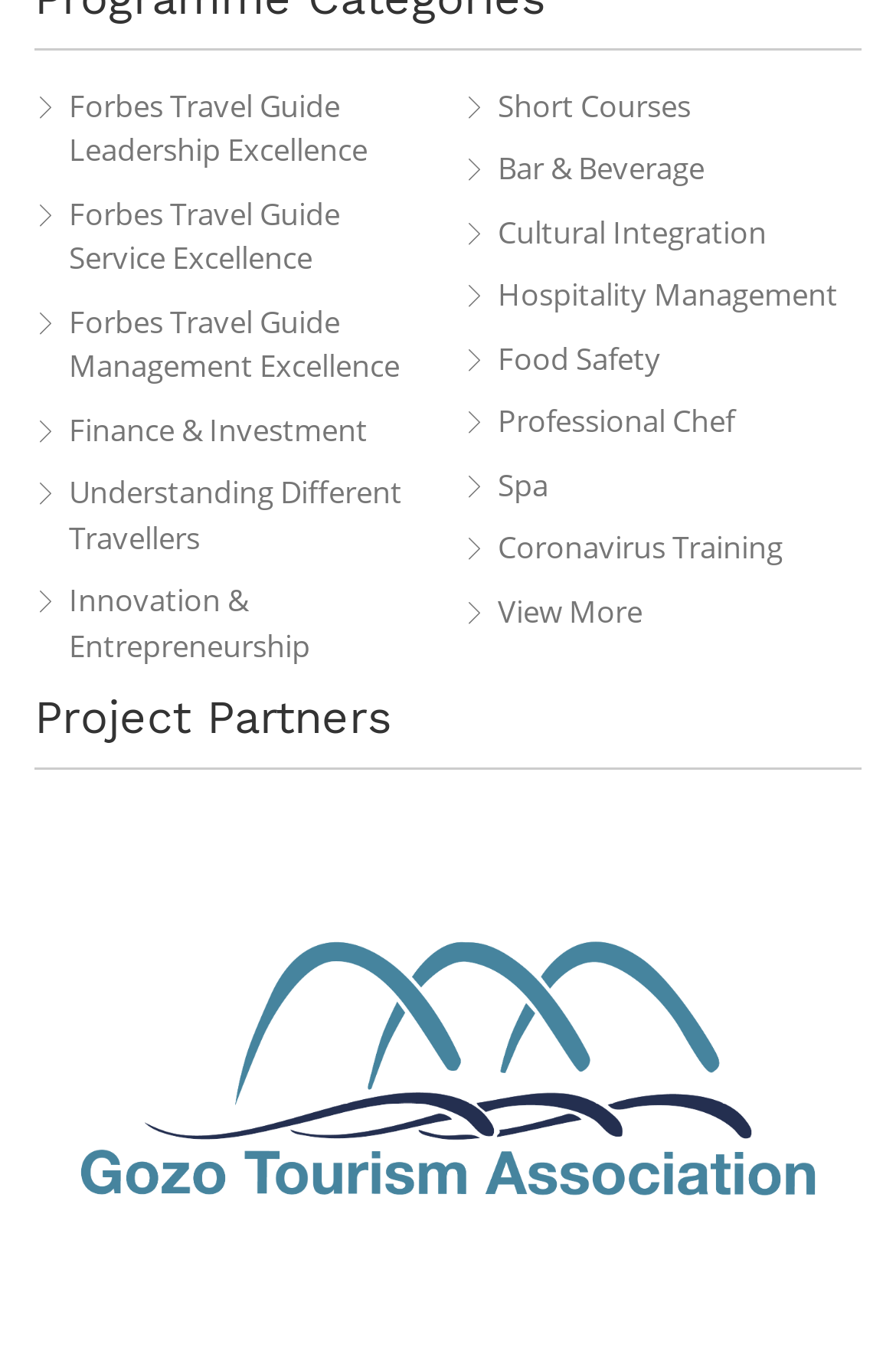Please provide a comprehensive answer to the question below using the information from the image: How many categories are listed on the webpage?

I counted the number of links on the webpage that have a category name, and there are 12 of them, including Forbes Travel Guide Leadership Excellence, Finance & Investment, and others.